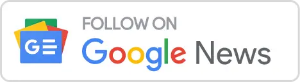What logo is integrated into the design?
Please craft a detailed and exhaustive response to the question.

The integration of the Google News logo further reinforces its connection to a broad array of news topics, emphasizing the credibility and authenticity of the news sources.